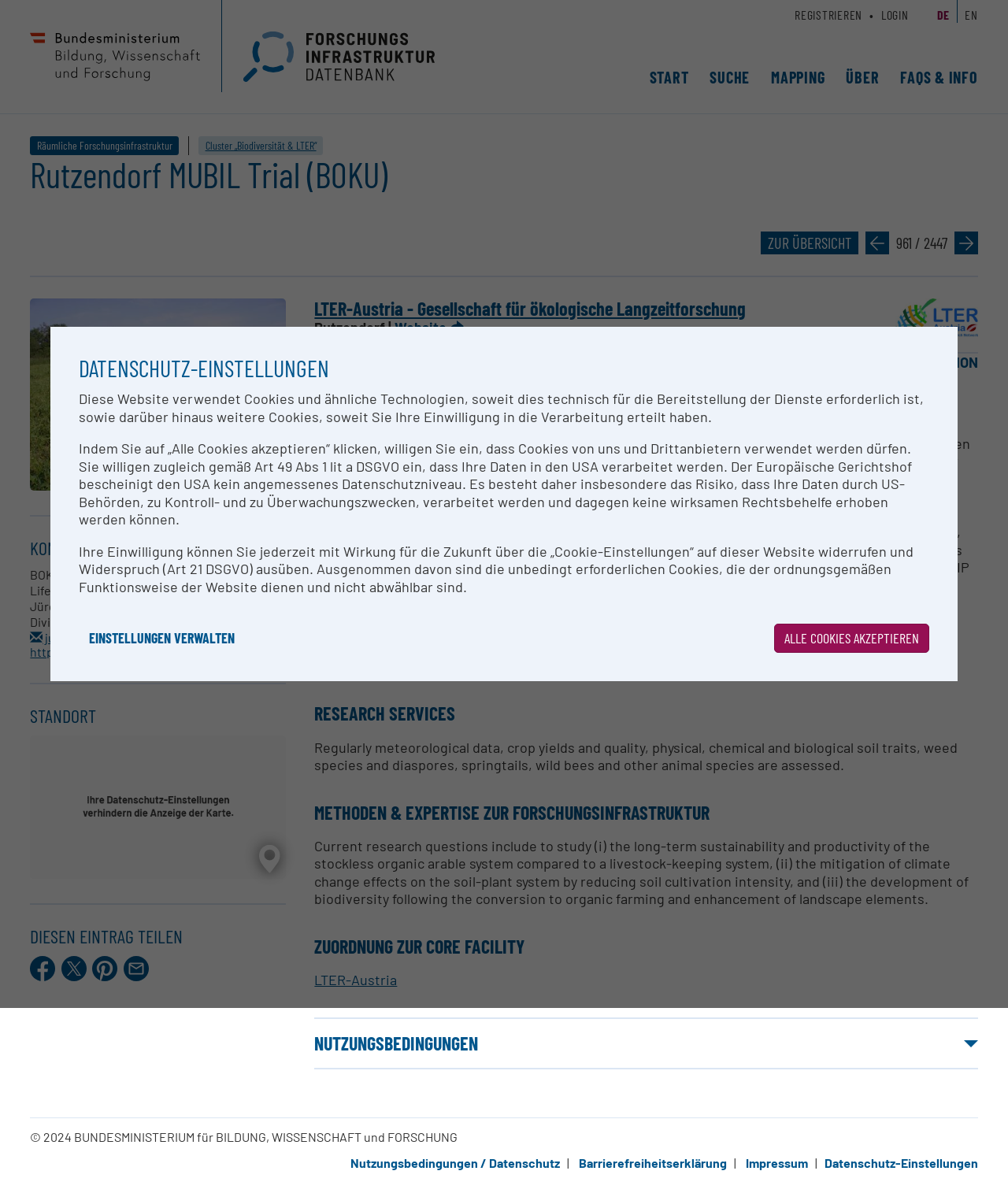What is the purpose of the research station?
Refer to the screenshot and deliver a thorough answer to the question presented.

The purpose of the research station can be found in the static text 'Current research questions include to study (i) the long-term sustainability and productivity of the stockless organic arable system compared to a livestock-keeping system...'.